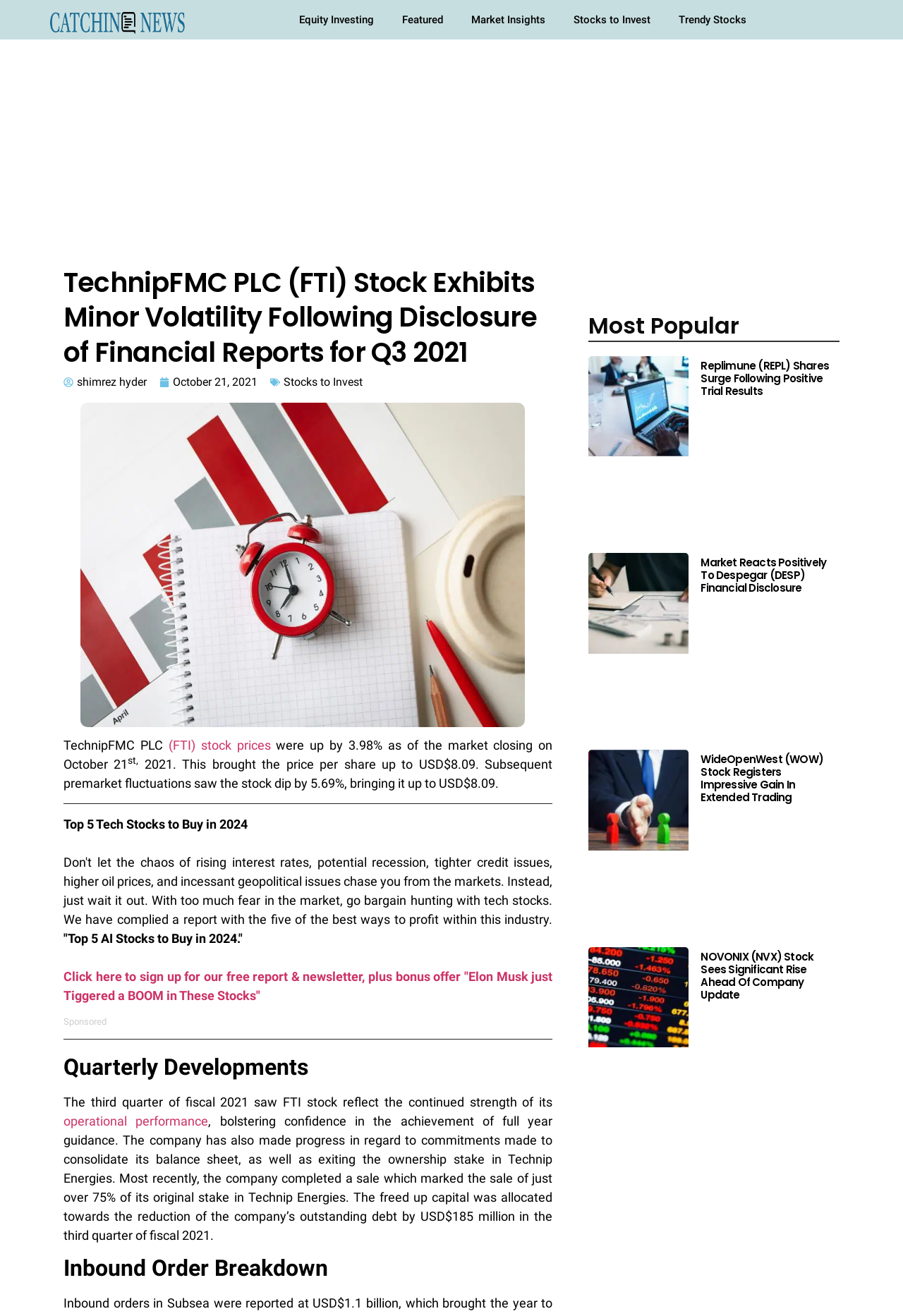Using the details from the image, please elaborate on the following question: What is the percentage change in TechnipFMC PLC stock price in premarket fluctuations?

The answer can be found in the paragraph that starts with 'TechnipFMC PLC (FTI) stock prices were up by 3.98% as of the market closing on October 21'. The paragraph mentions that subsequent premarket fluctuations saw the stock dip by 5.69%.